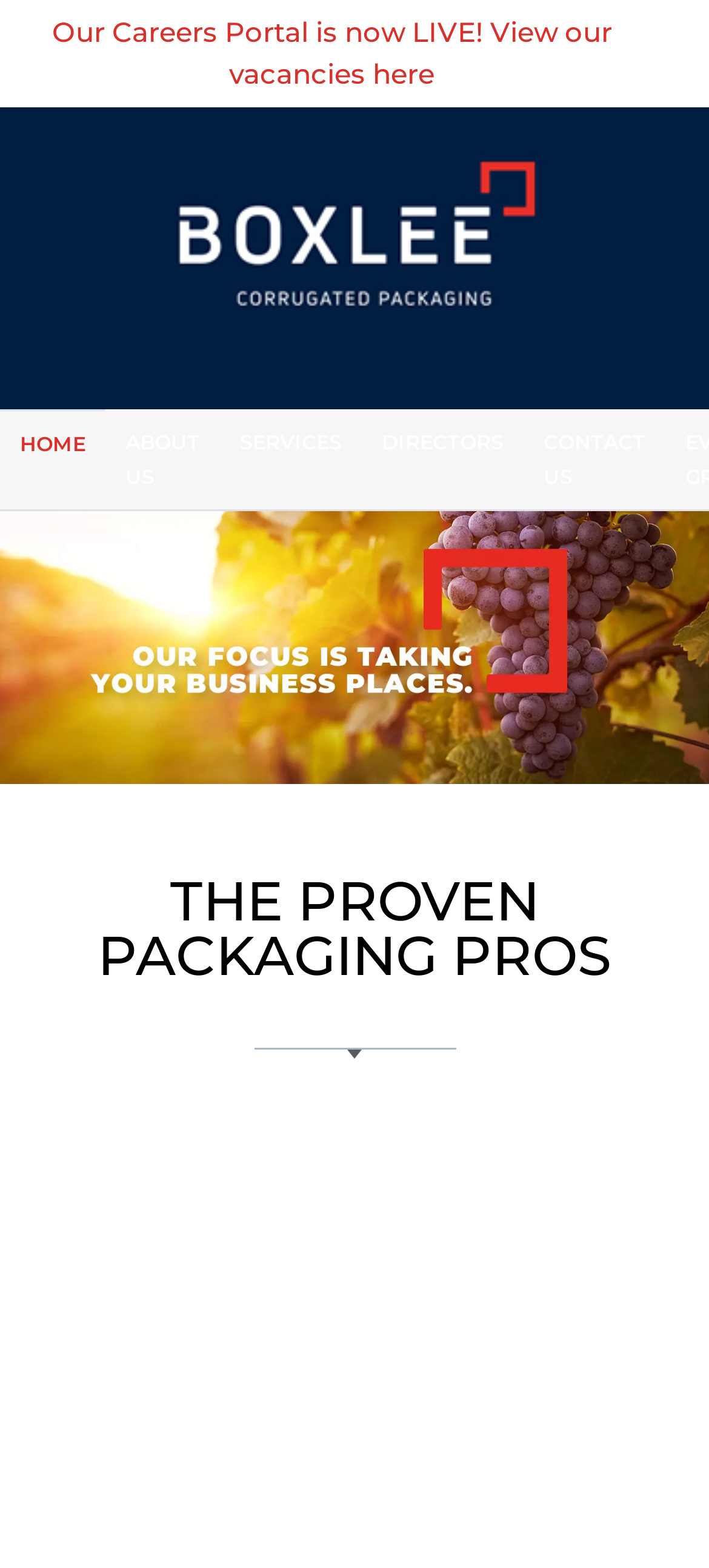What is the color of the background of the webpage?
Could you answer the question with a detailed and thorough explanation?

The color of the background of the webpage can be inferred by looking at the bounding box coordinates of the elements. Since there is no background element with a specific color, it can be assumed that the background color is white, which is the default color of most webpages.